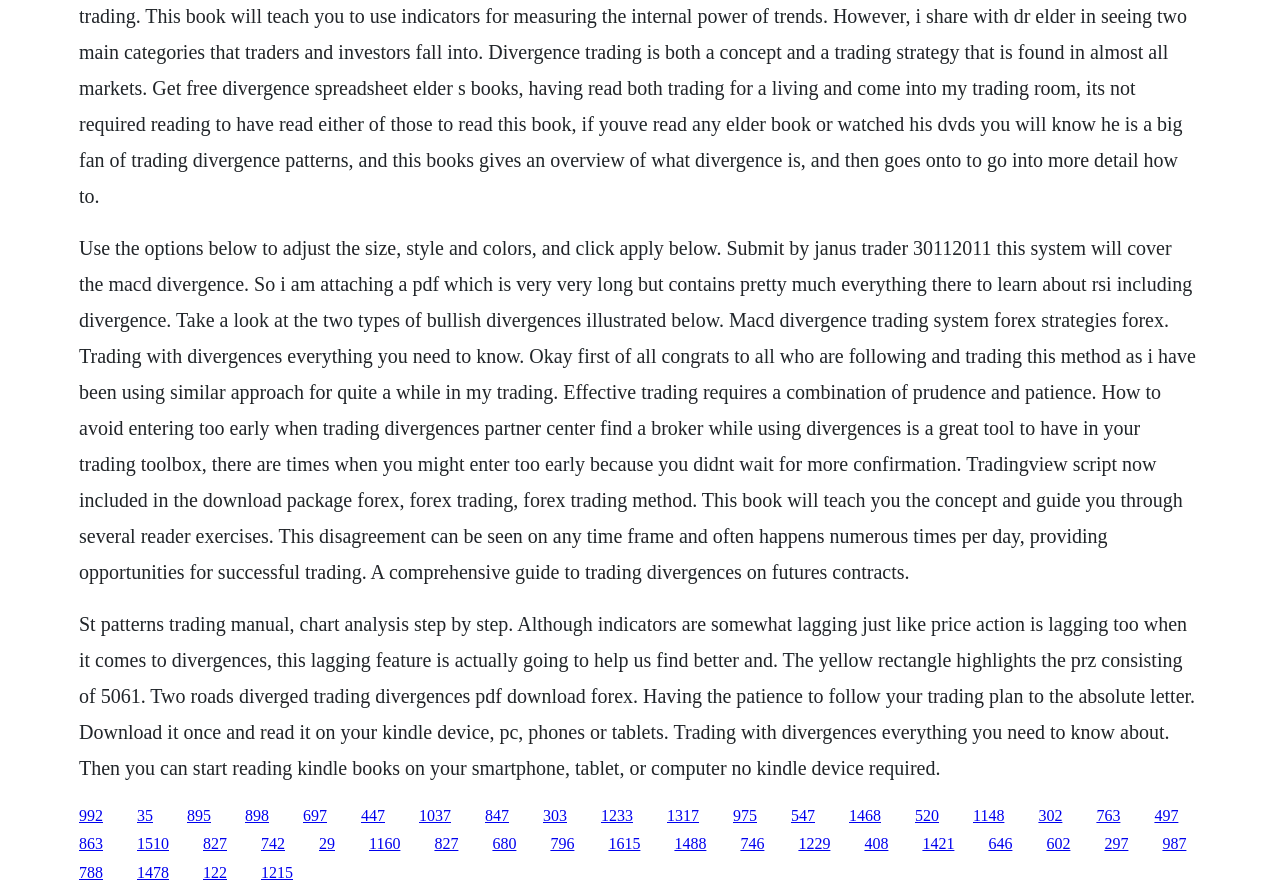Find the bounding box coordinates for the area that should be clicked to accomplish the instruction: "Click the link '697'".

[0.237, 0.9, 0.255, 0.919]